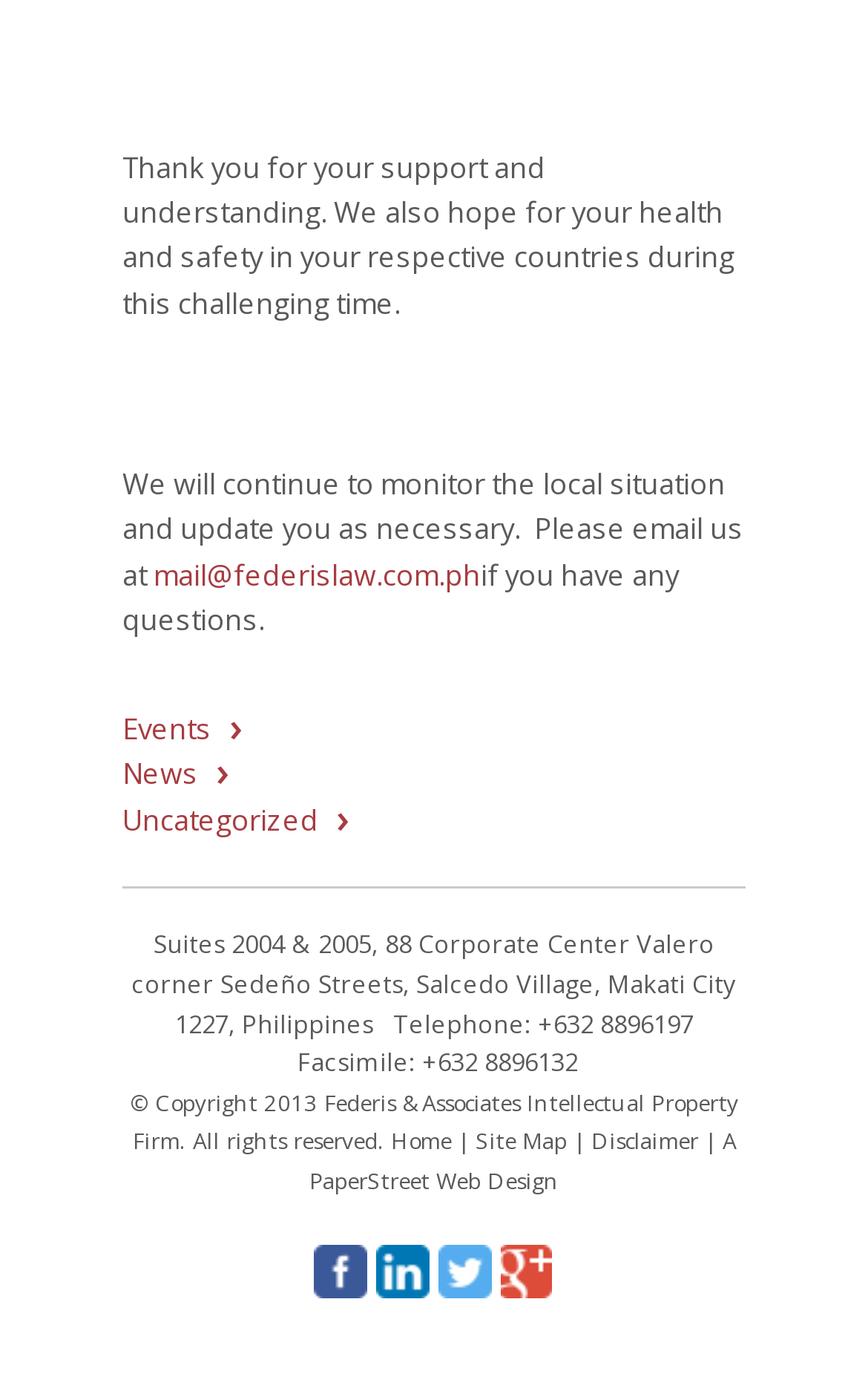Find the bounding box coordinates for the area that should be clicked to accomplish the instruction: "Click the 'mail@federislaw.com.ph' email link".

[0.177, 0.403, 0.554, 0.432]